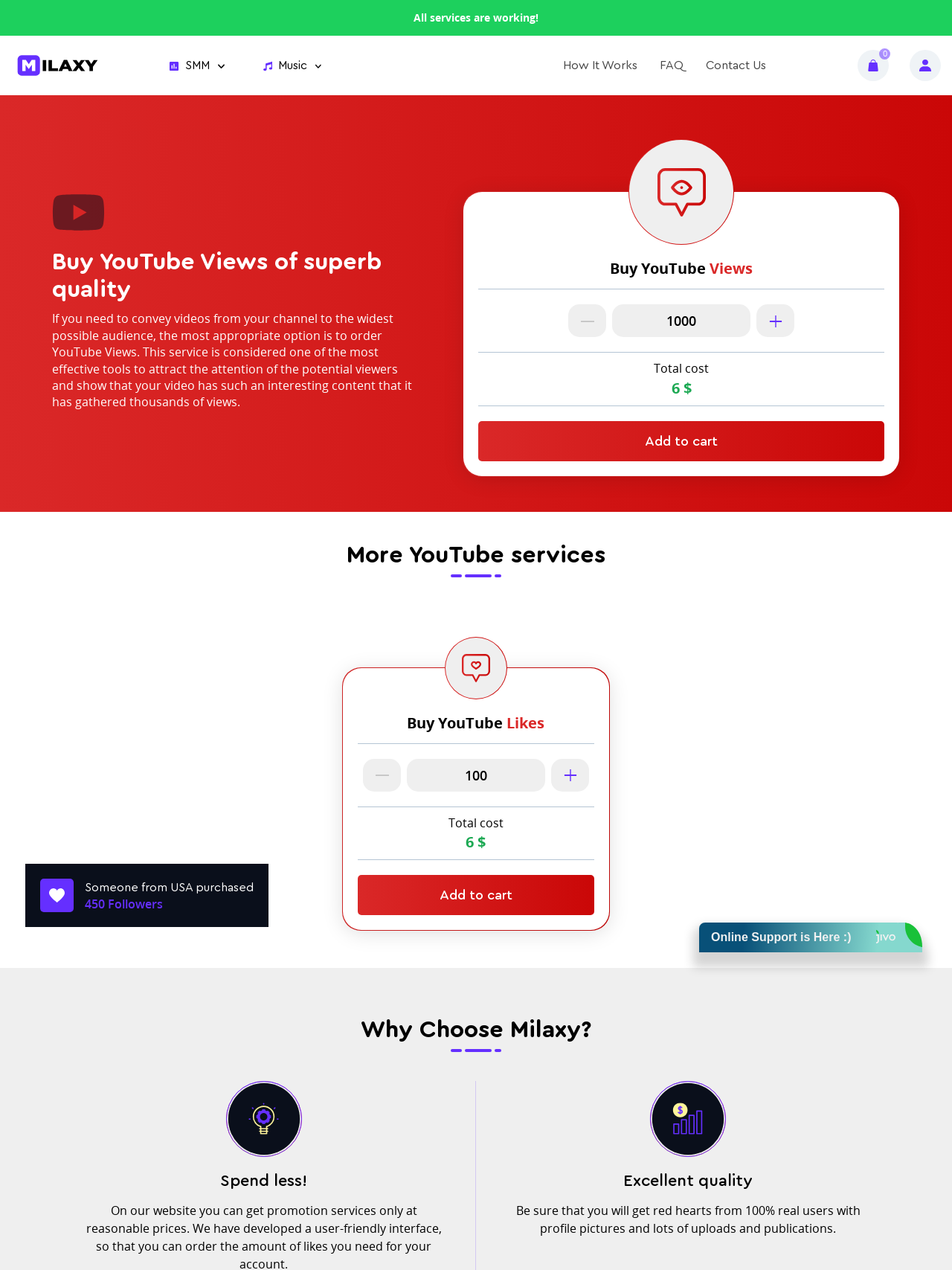What type of support is available on this website?
Please use the image to provide a one-word or short phrase answer.

Online Support